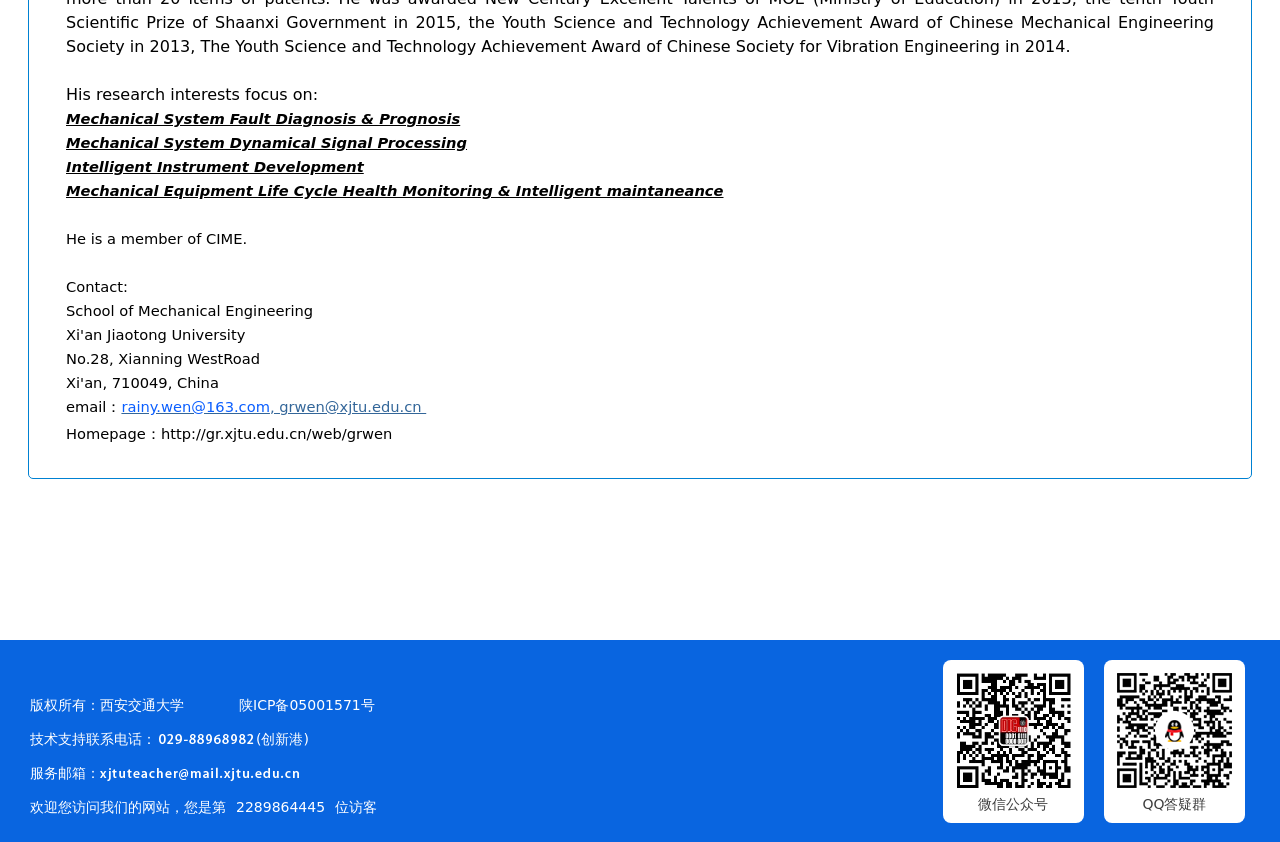Given the element description: "rainy.wen@163.com", predict the bounding box coordinates of the UI element it refers to, using four float numbers between 0 and 1, i.e., [left, top, right, bottom].

[0.095, 0.473, 0.211, 0.493]